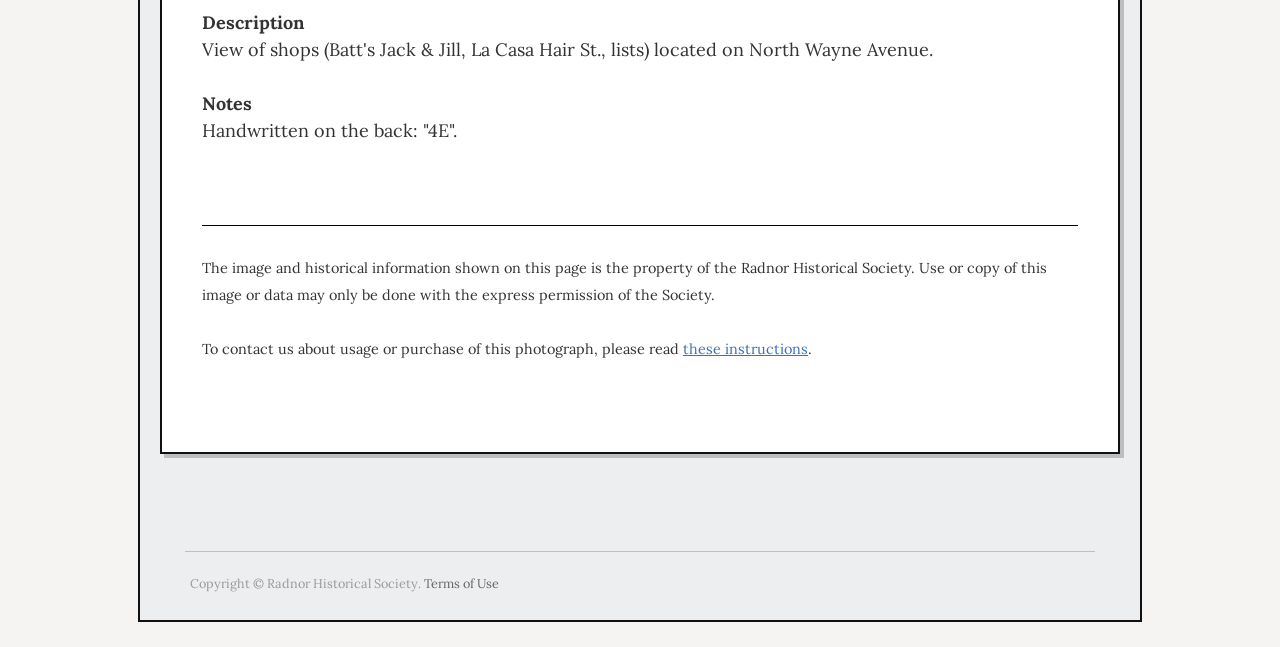Using the elements shown in the image, answer the question comprehensively: What is the copyright holder of the webpage?

The StaticText element at coordinates [0.148, 0.888, 0.331, 0.913] displays the copyright information 'Copyright © Radnor Historical Society.'.